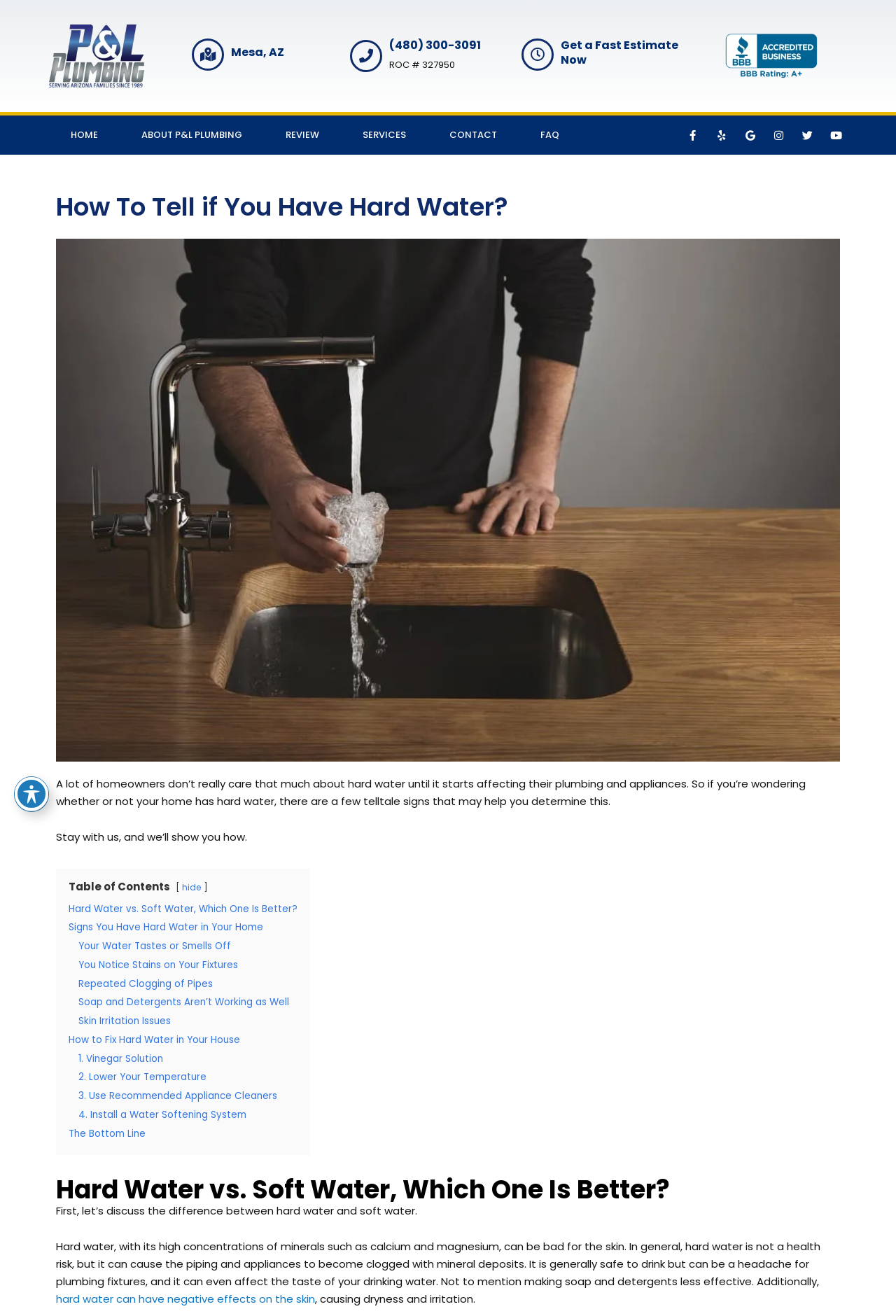Provide the bounding box coordinates for the specified HTML element described in this description: "alt="P&L Plumbing mesa plumbers"". The coordinates should be four float numbers ranging from 0 to 1, in the format [left, top, right, bottom].

[0.794, 0.026, 0.926, 0.06]